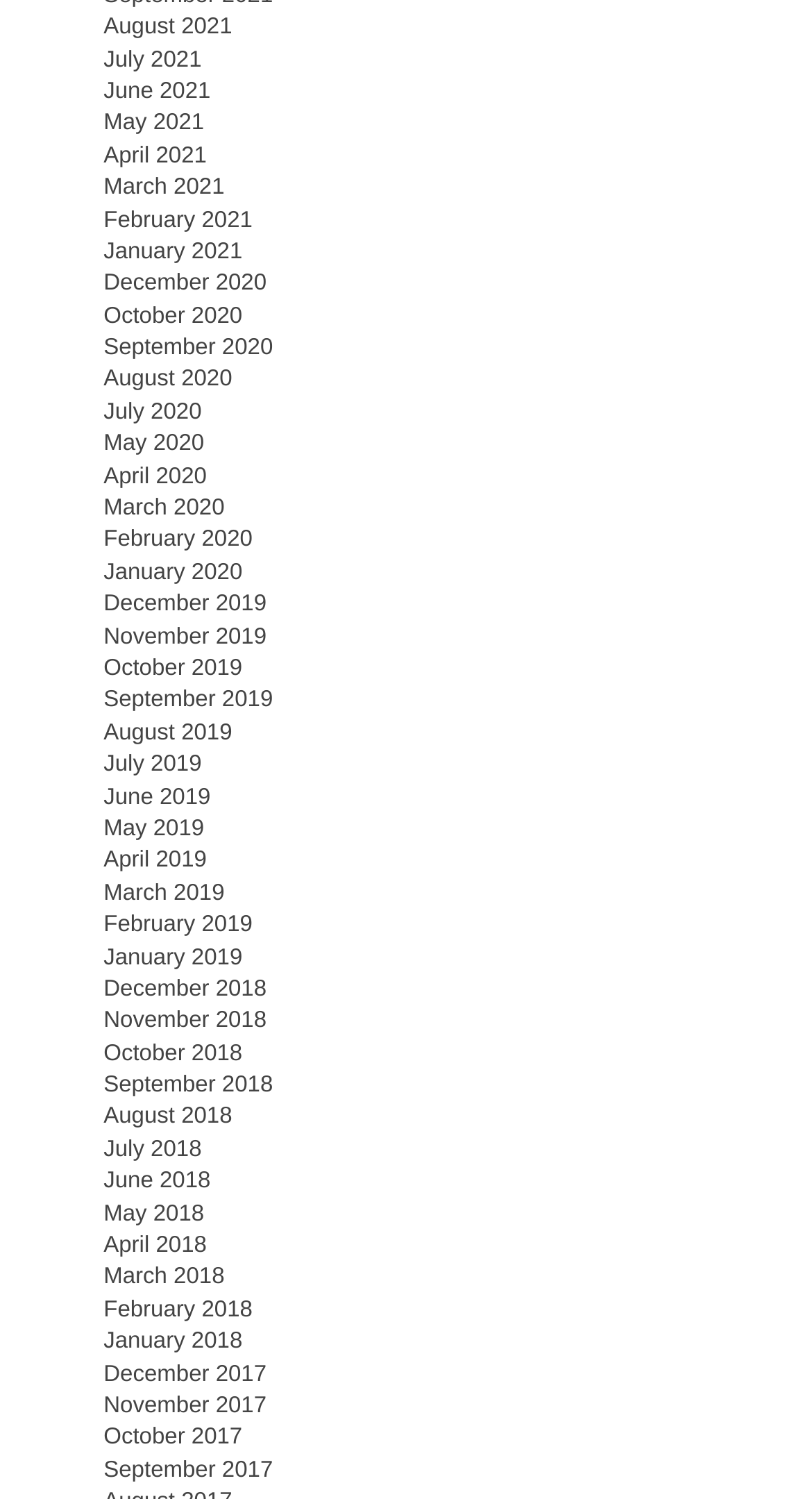Find the bounding box coordinates for the UI element that matches this description: "January 2020".

[0.128, 0.374, 0.299, 0.39]